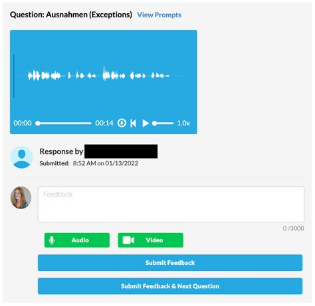How can the instructor provide feedback?
Please provide a full and detailed response to the question.

The instructor can provide feedback through three different methods: text input, audio recording, or video recording. These options are clearly highlighted with corresponding buttons, allowing the instructor to choose the most suitable method for providing feedback.